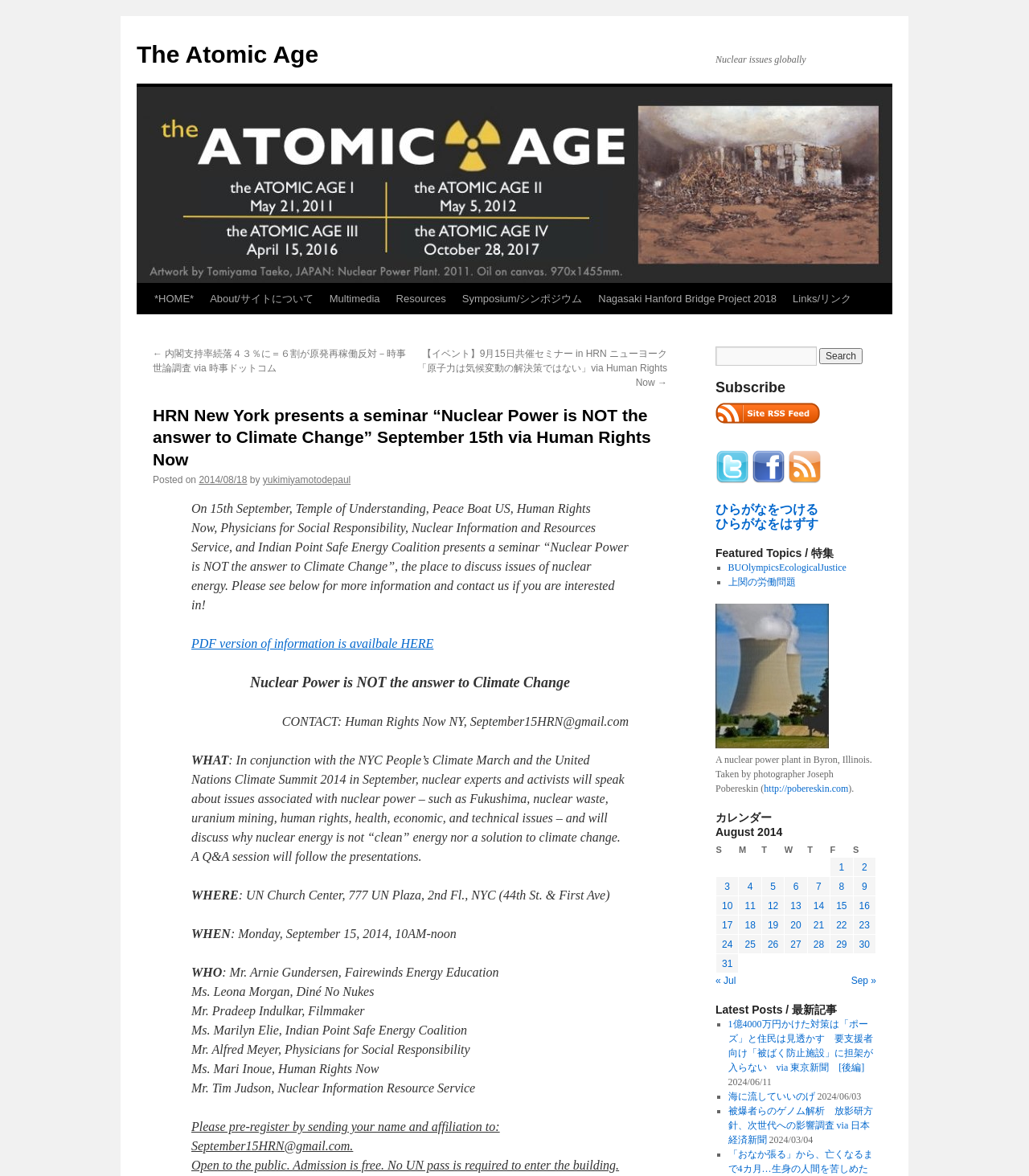Determine the bounding box coordinates of the region I should click to achieve the following instruction: "Click the 'Search' button". Ensure the bounding box coordinates are four float numbers between 0 and 1, i.e., [left, top, right, bottom].

[0.796, 0.296, 0.838, 0.31]